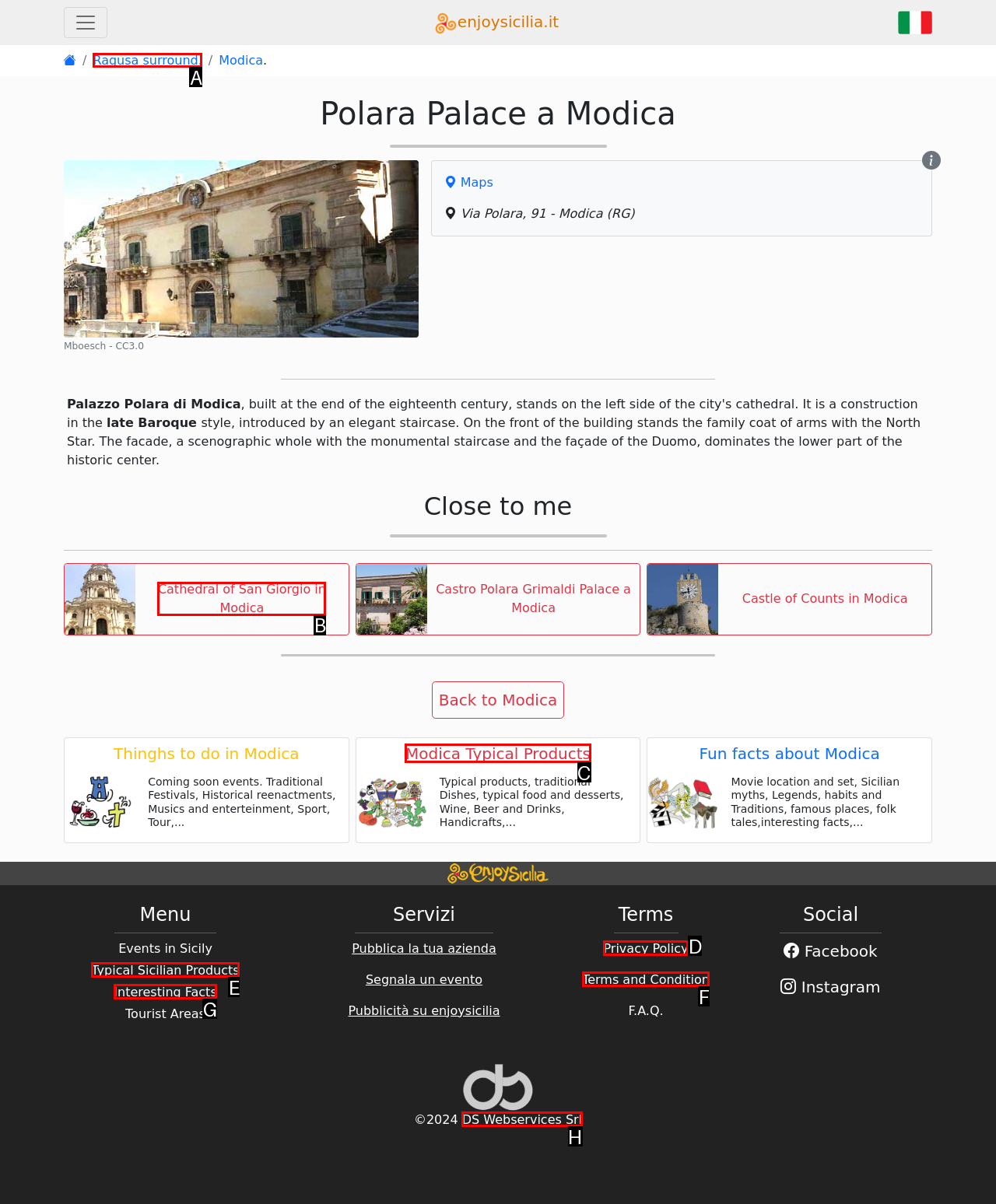Identify the correct UI element to click to follow this instruction: View nearby attractions
Respond with the letter of the appropriate choice from the displayed options.

A